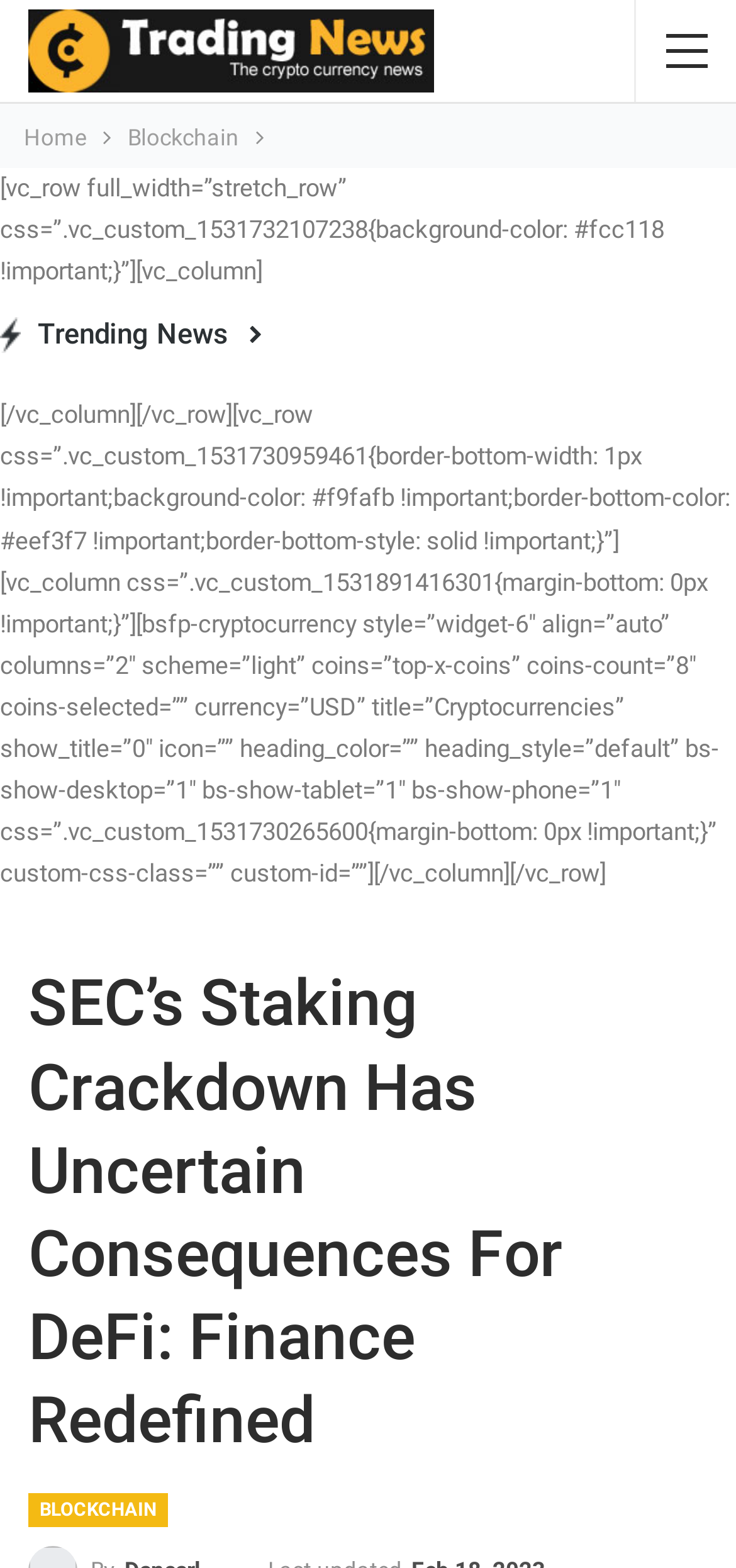Provide the bounding box coordinates for the UI element that is described as: "No, thank you".

None